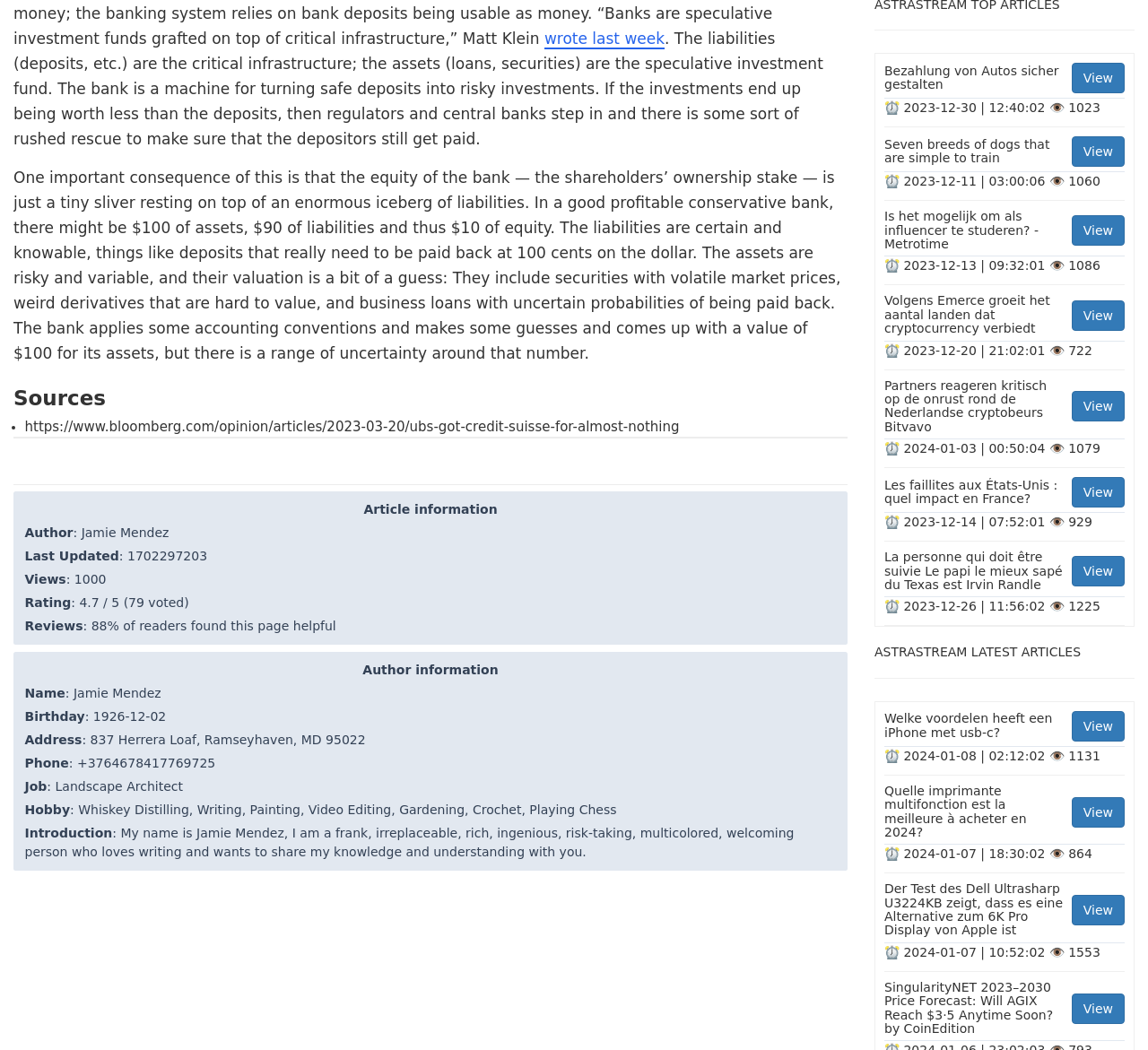Determine the bounding box coordinates of the UI element that matches the following description: "View". The coordinates should be four float numbers between 0 and 1 in the format [left, top, right, bottom].

[0.933, 0.53, 0.98, 0.559]